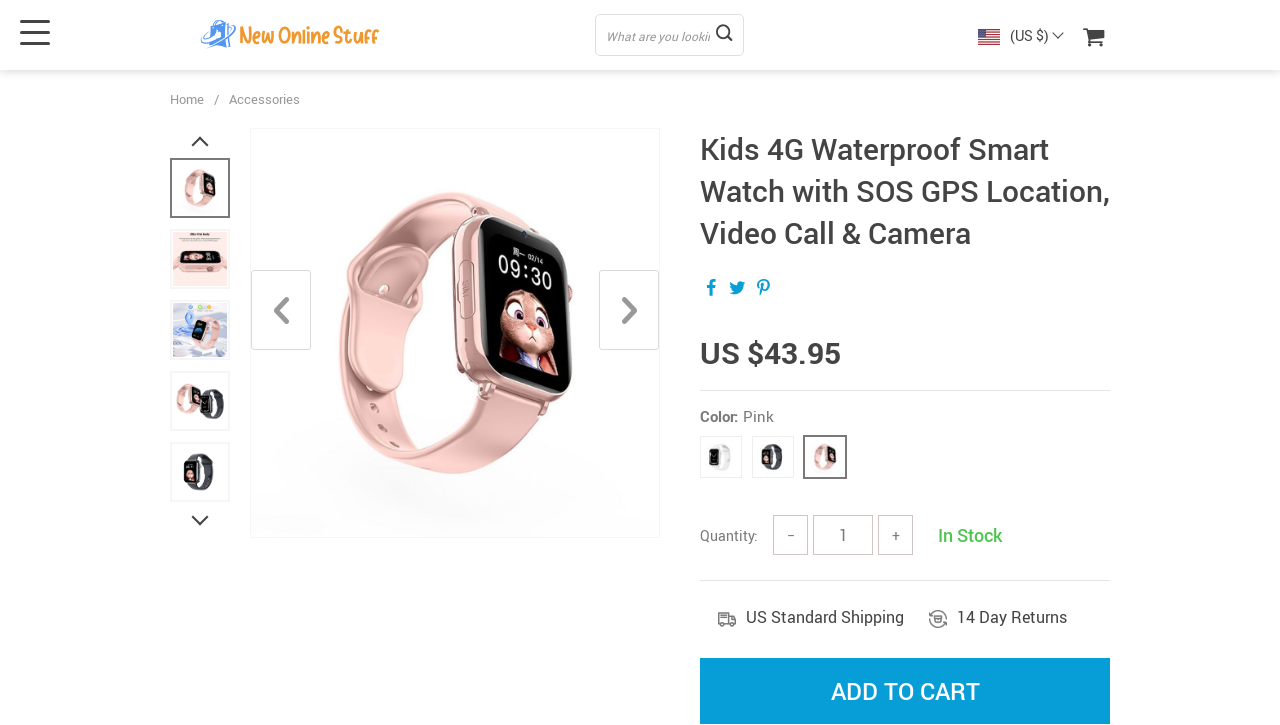Please provide the bounding box coordinates in the format (top-left x, top-left y, bottom-right x, bottom-right y). Remember, all values are floating point numbers between 0 and 1. What is the bounding box coordinate of the region described as: −

[0.604, 0.71, 0.631, 0.766]